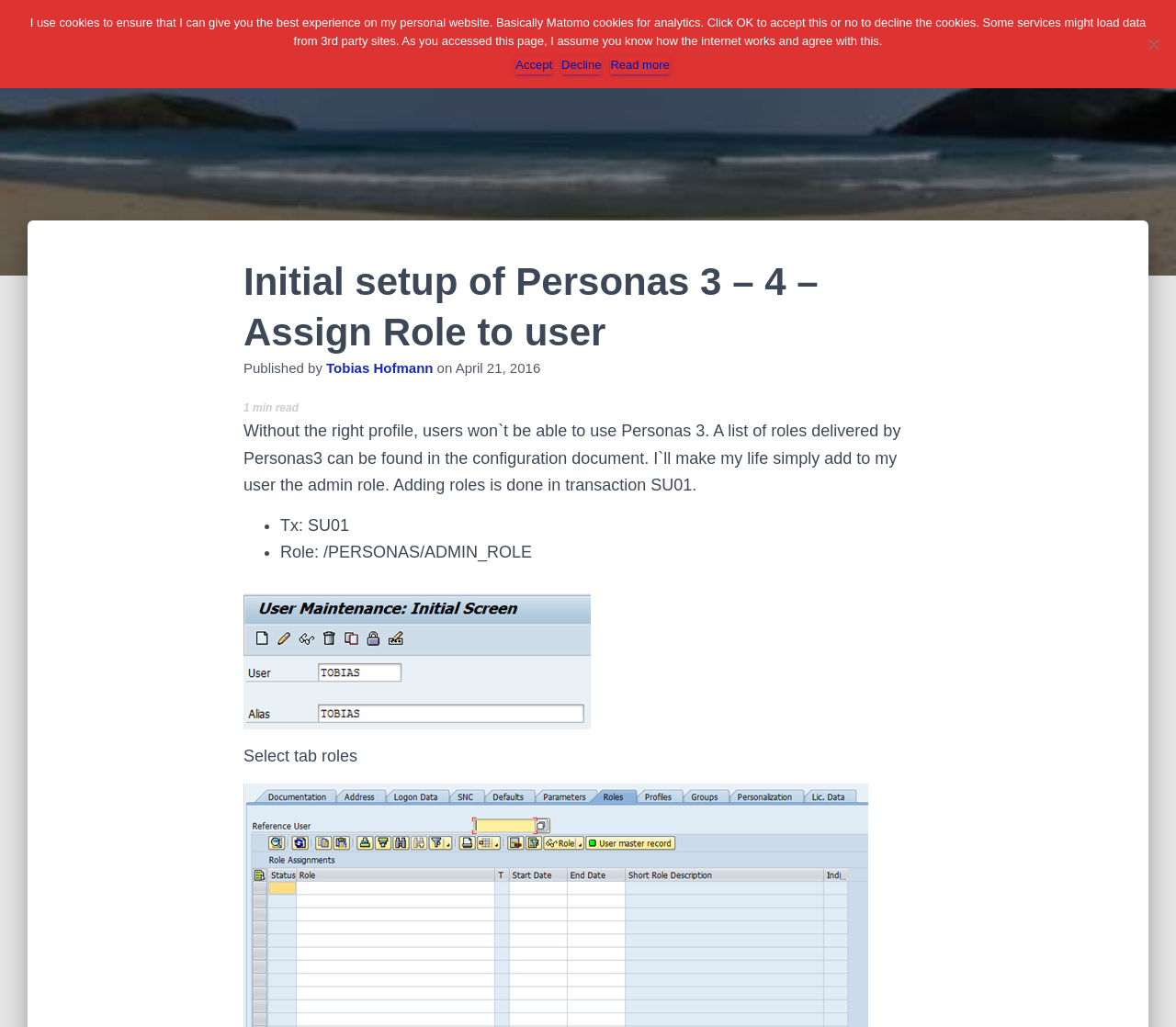Please find the bounding box coordinates of the element's region to be clicked to carry out this instruction: "Click on It's full of stars!".

[0.043, 0.009, 0.16, 0.054]